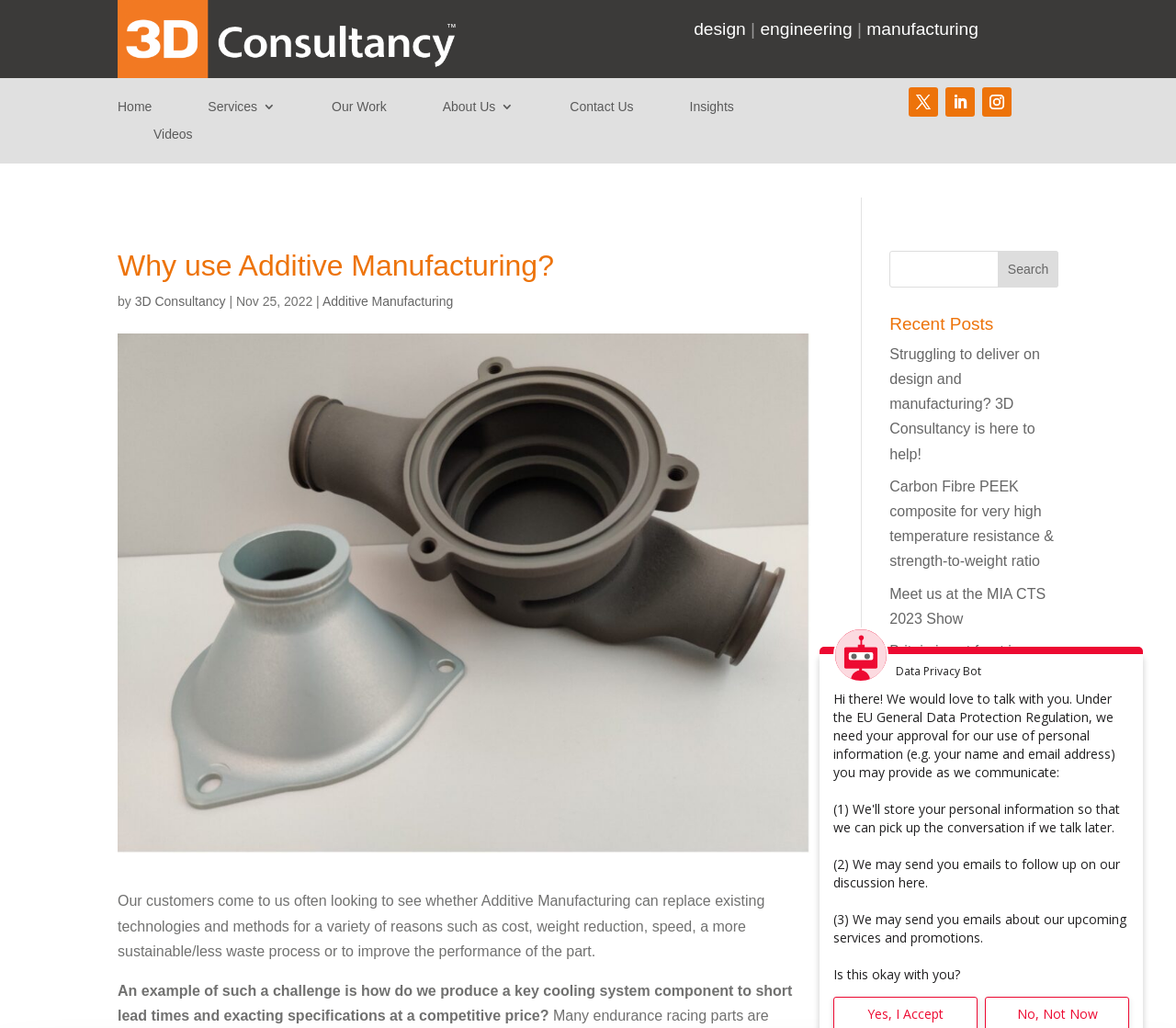Using the information in the image, give a comprehensive answer to the question: 
What is the search function for?

The search function is located on the top-right corner of the webpage, and it has a textbox and a search button. This suggests that the search function is intended for searching the website, allowing users to find specific content or topics within the website.